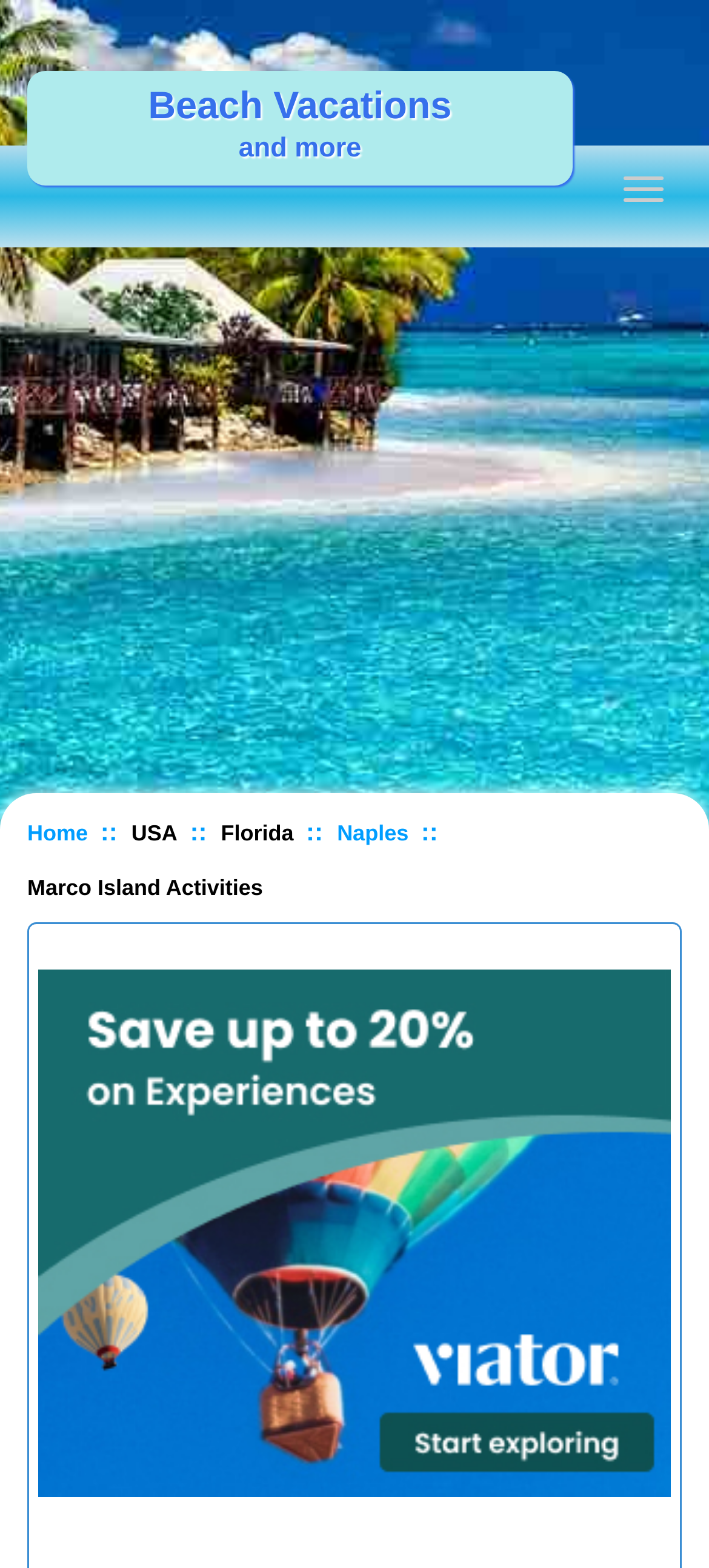What is the type of vacation mentioned?
Offer a detailed and full explanation in response to the question.

I found the link 'Beach Vacations and more' at coordinates [0.038, 0.045, 0.808, 0.118], which implies that the webpage is about beach vacations.